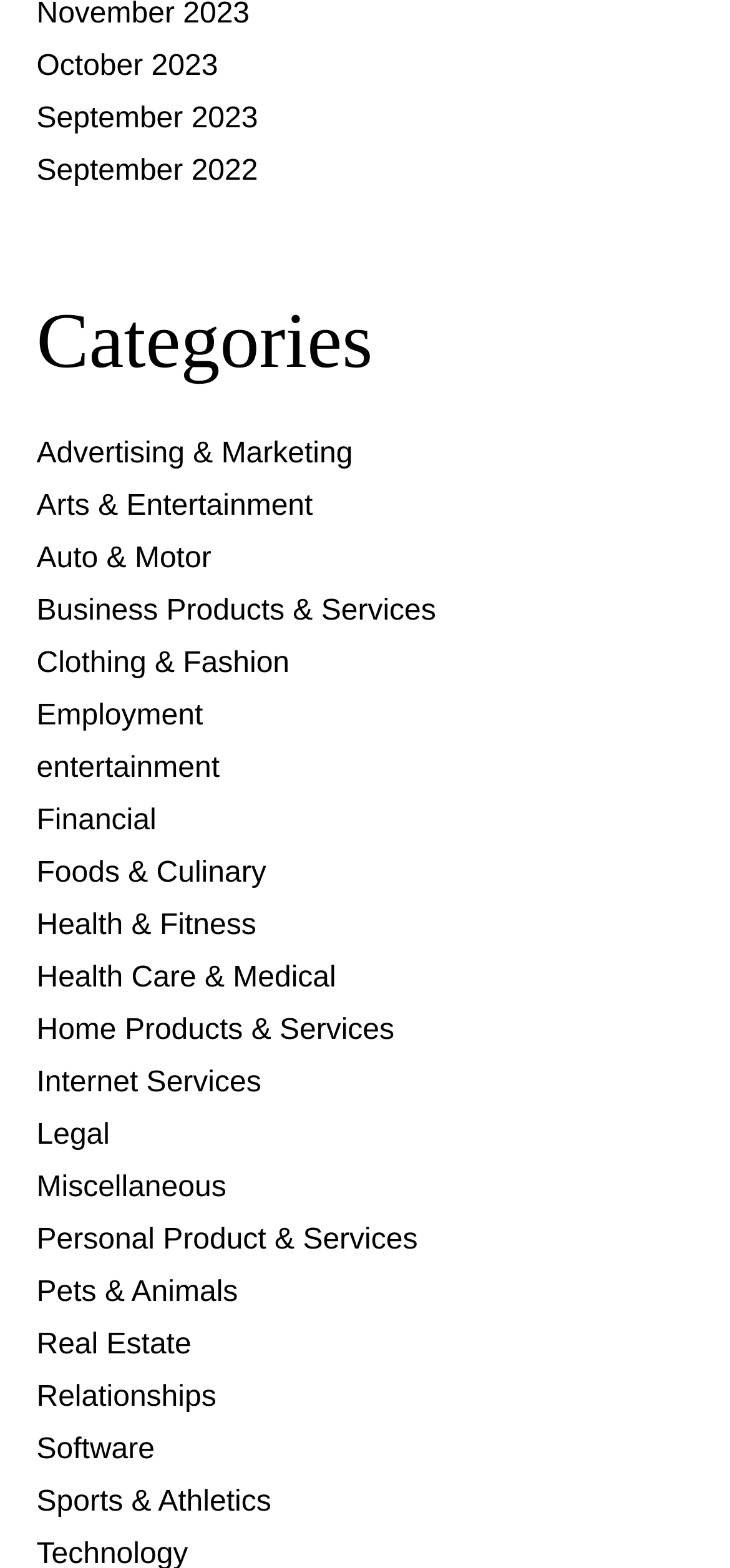Please identify the bounding box coordinates of the clickable area that will fulfill the following instruction: "View October 2023". The coordinates should be in the format of four float numbers between 0 and 1, i.e., [left, top, right, bottom].

[0.05, 0.032, 0.299, 0.052]